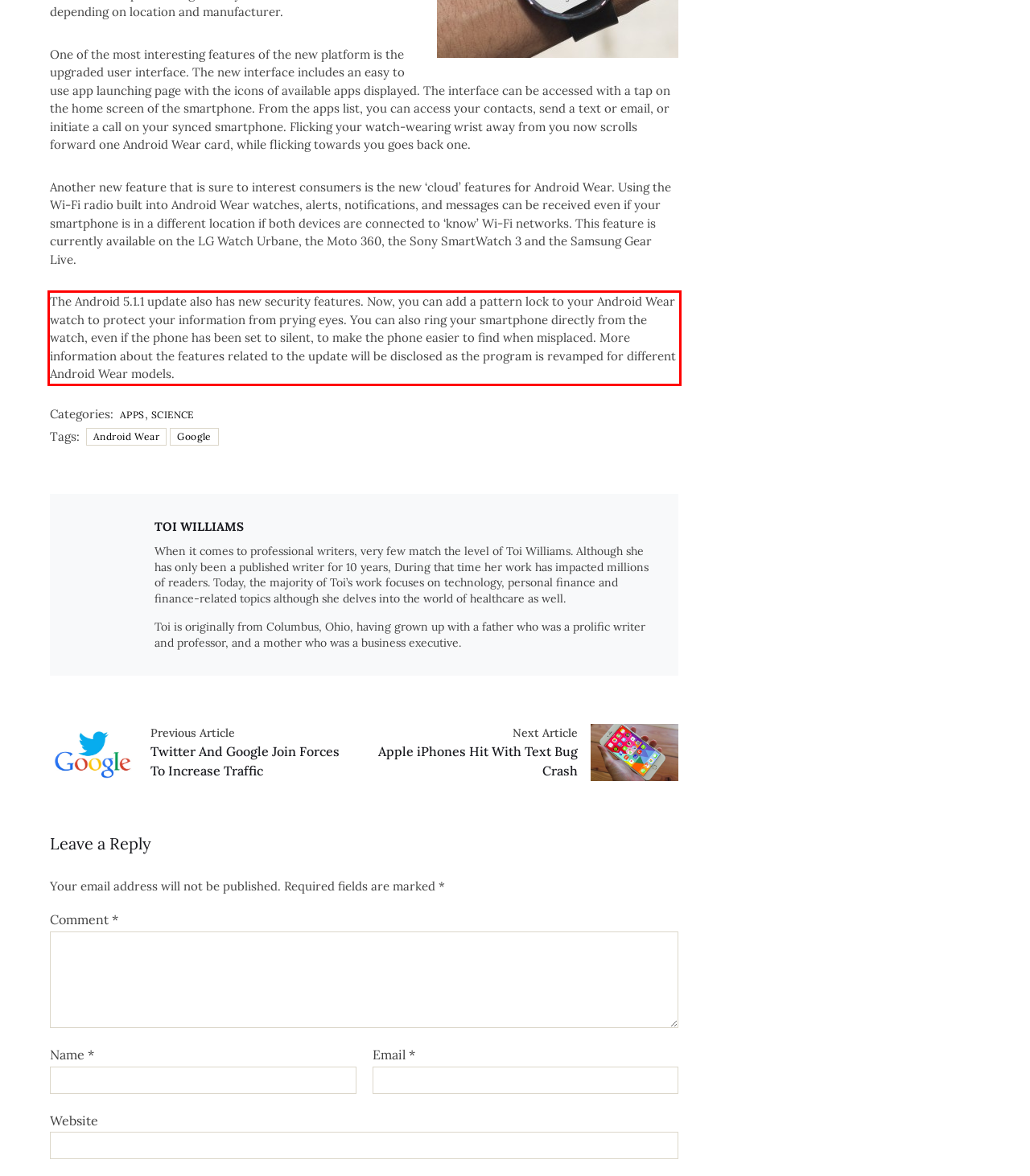You are given a screenshot of a webpage with a UI element highlighted by a red bounding box. Please perform OCR on the text content within this red bounding box.

The Android 5.1.1 update also has new security features. Now, you can add a pattern lock to your Android Wear watch to protect your information from prying eyes. You can also ring your smartphone directly from the watch, even if the phone has been set to silent, to make the phone easier to find when misplaced. More information about the features related to the update will be disclosed as the program is revamped for different Android Wear models.